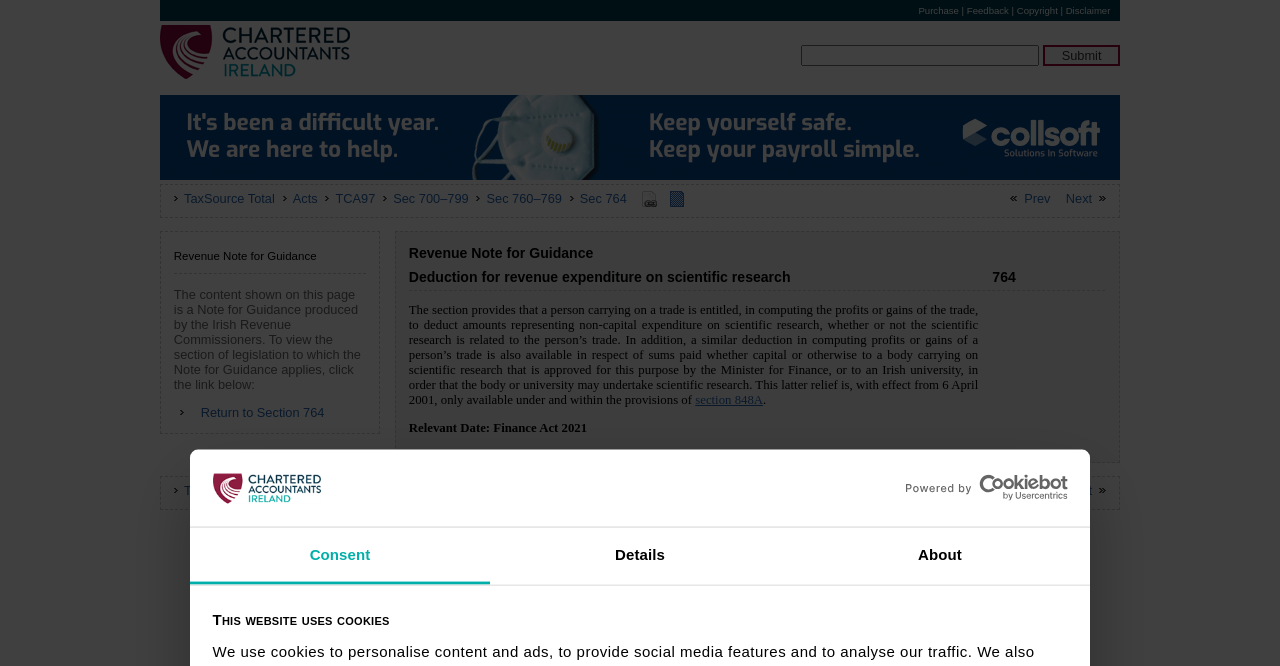Determine the main headline of the webpage and provide its text.

Revenue Note for Guidance